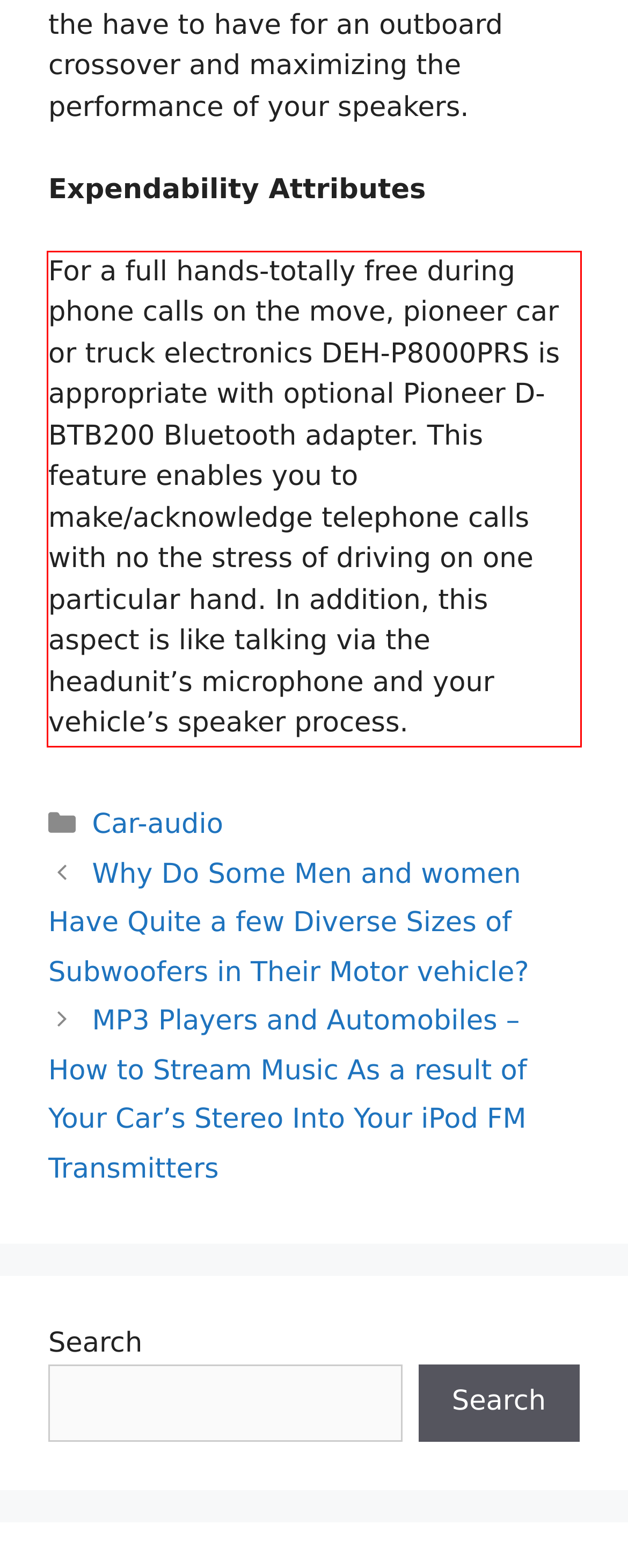Using the provided screenshot of a webpage, recognize and generate the text found within the red rectangle bounding box.

For a full hands-totally free during phone calls on the move, pioneer car or truck electronics DEH-P8000PRS is appropriate with optional Pioneer D-BTB200 Bluetooth adapter. This feature enables you to make/acknowledge telephone calls with no the stress of driving on one particular hand. In addition, this aspect is like talking via the headunit’s microphone and your vehicle’s speaker process.